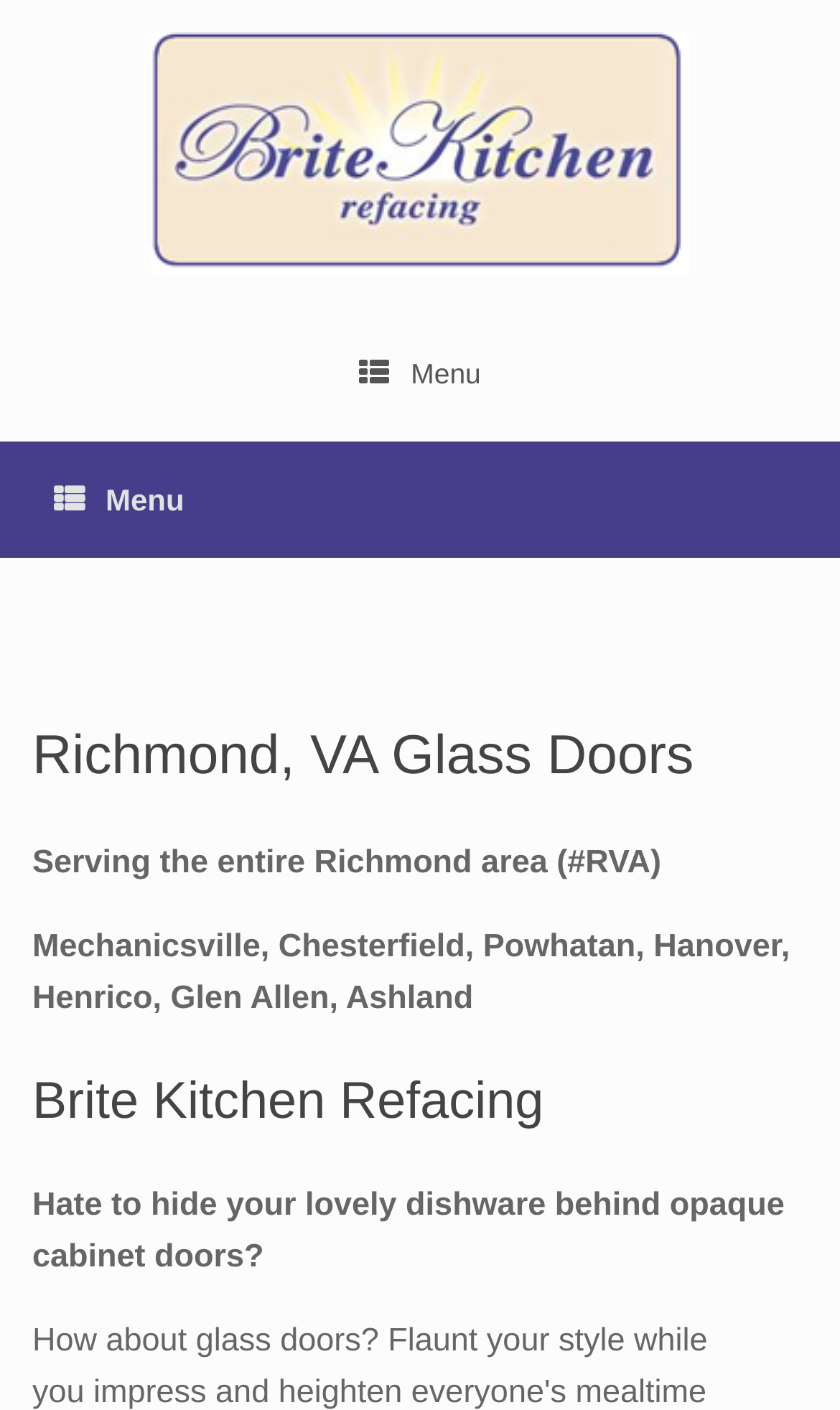Please provide a comprehensive response to the question based on the details in the image: What is the purpose of the company?

The purpose of the company can be inferred from the text 'Hate to hide your lovely dishware behind opaque cabinet doors?' which suggests that the company helps people to showcase their dishware, implying that they specialize in kitchen refacing.